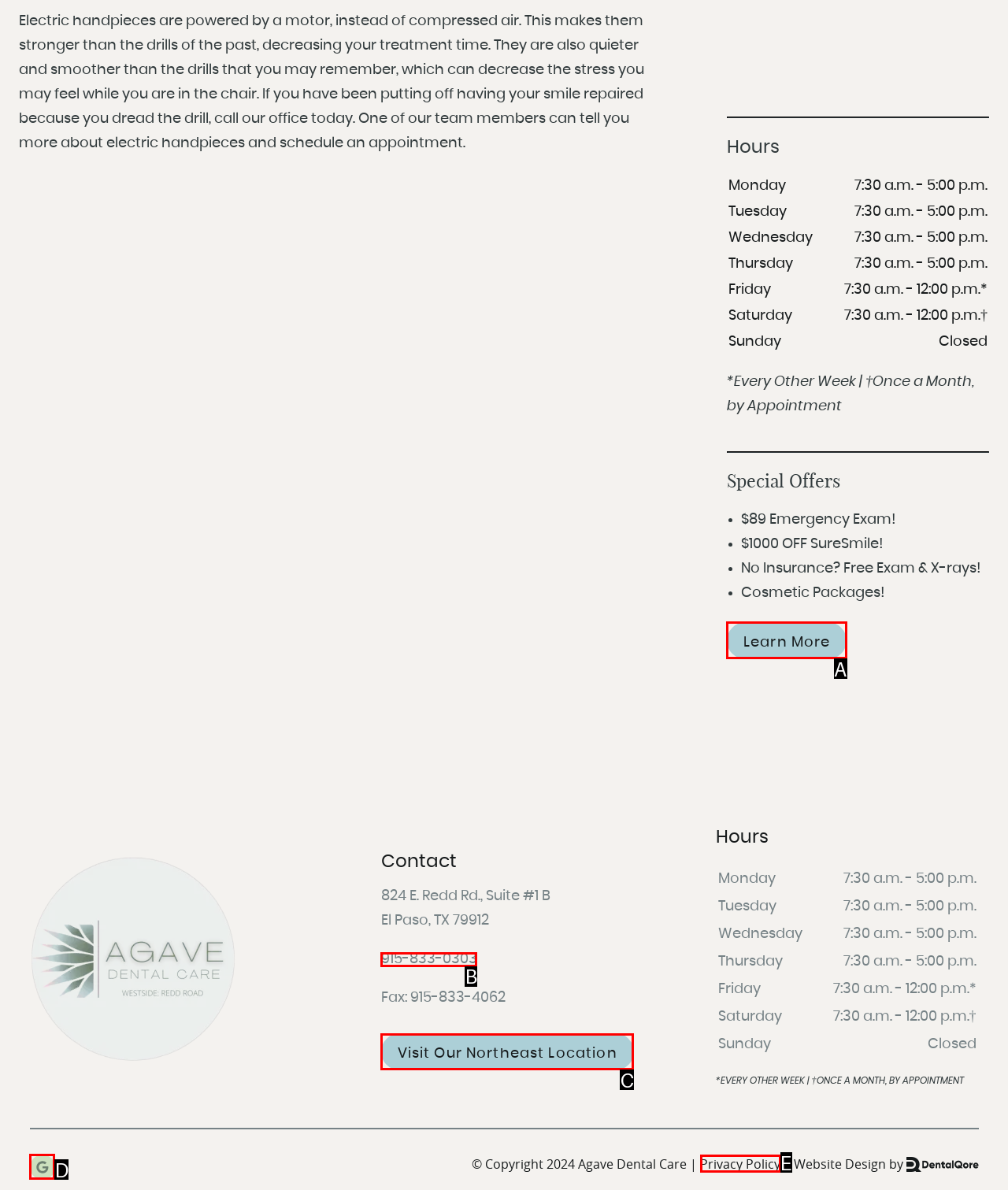Given the description: Privacy Policy, select the HTML element that matches it best. Reply with the letter of the chosen option directly.

E